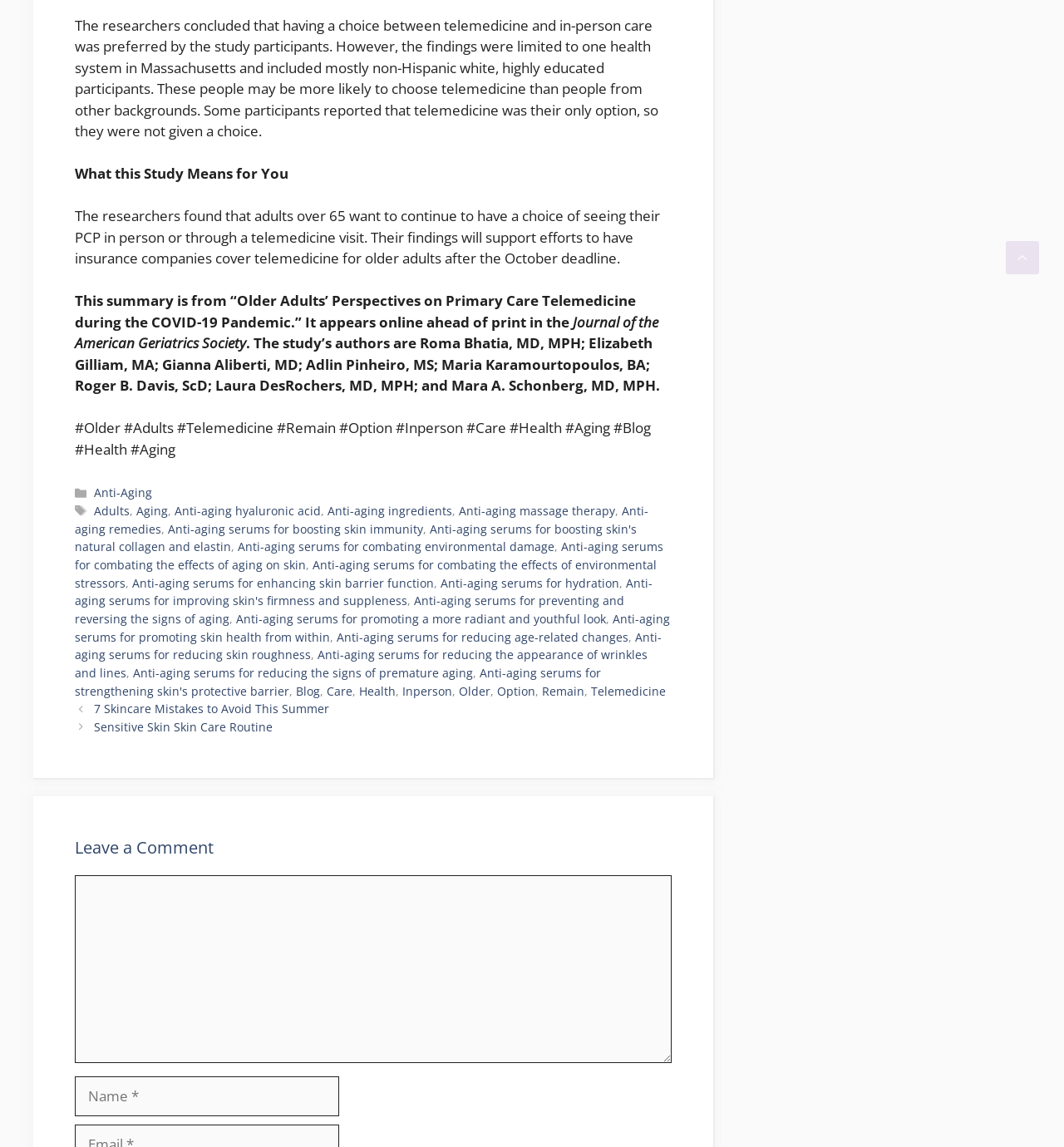Provide the bounding box coordinates of the HTML element described by the text: "Remain".

[0.509, 0.595, 0.549, 0.609]